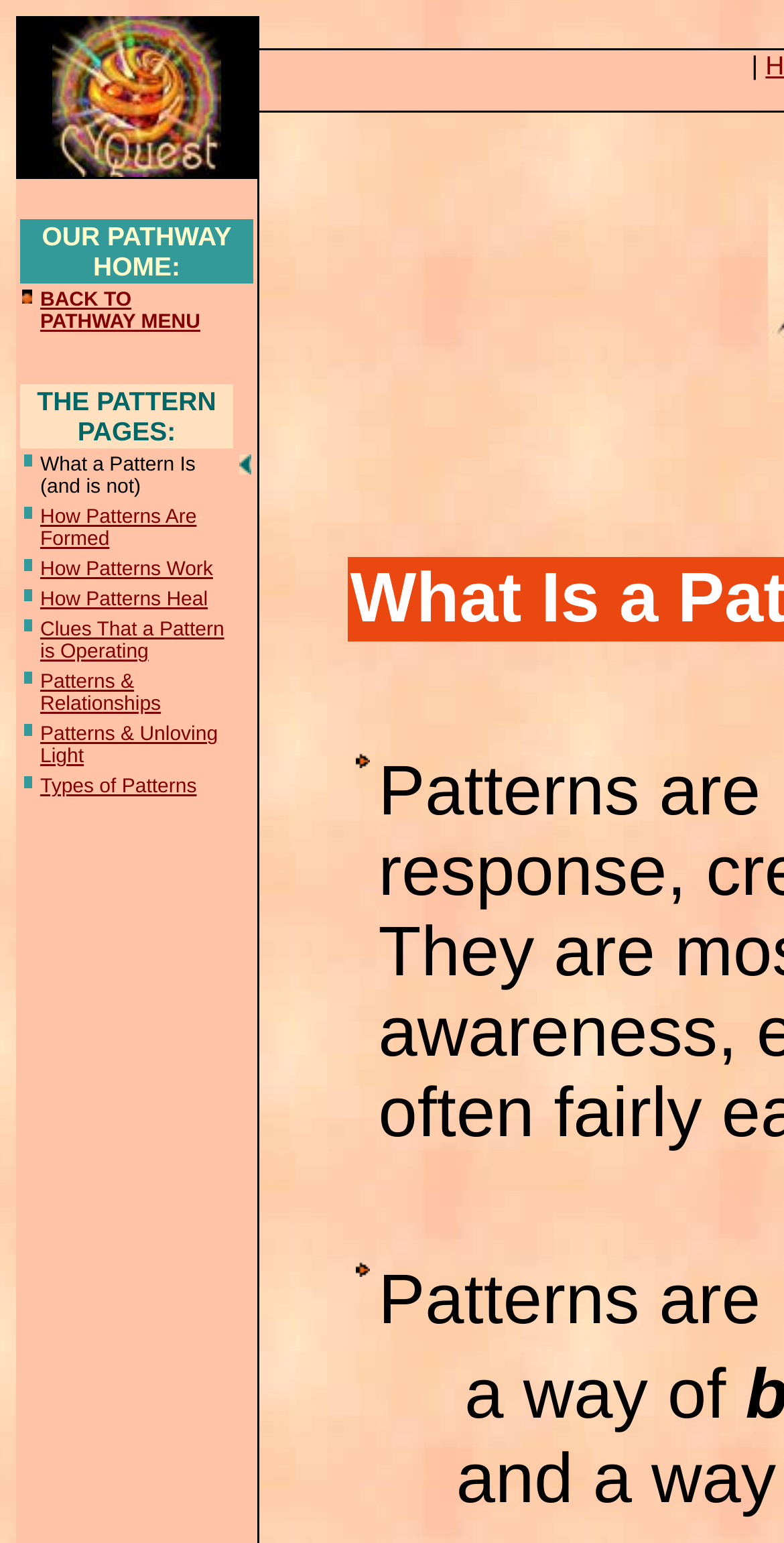Determine the bounding box coordinates for the area you should click to complete the following instruction: "Read about 'What a Pattern Is (and is not)'".

[0.049, 0.293, 0.297, 0.325]